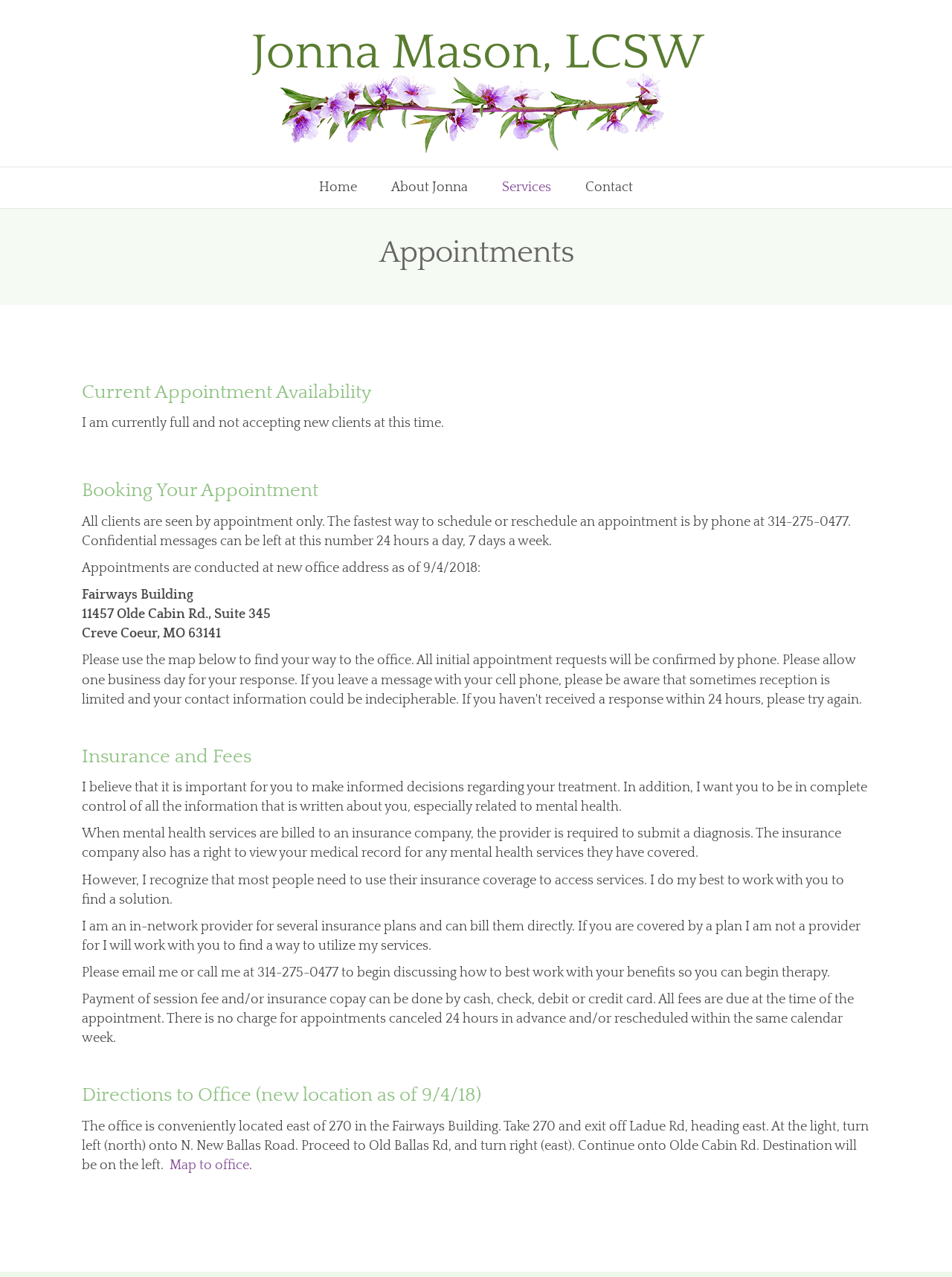What is the therapist's name?
Using the visual information from the image, give a one-word or short-phrase answer.

Jonna Mason LCSW